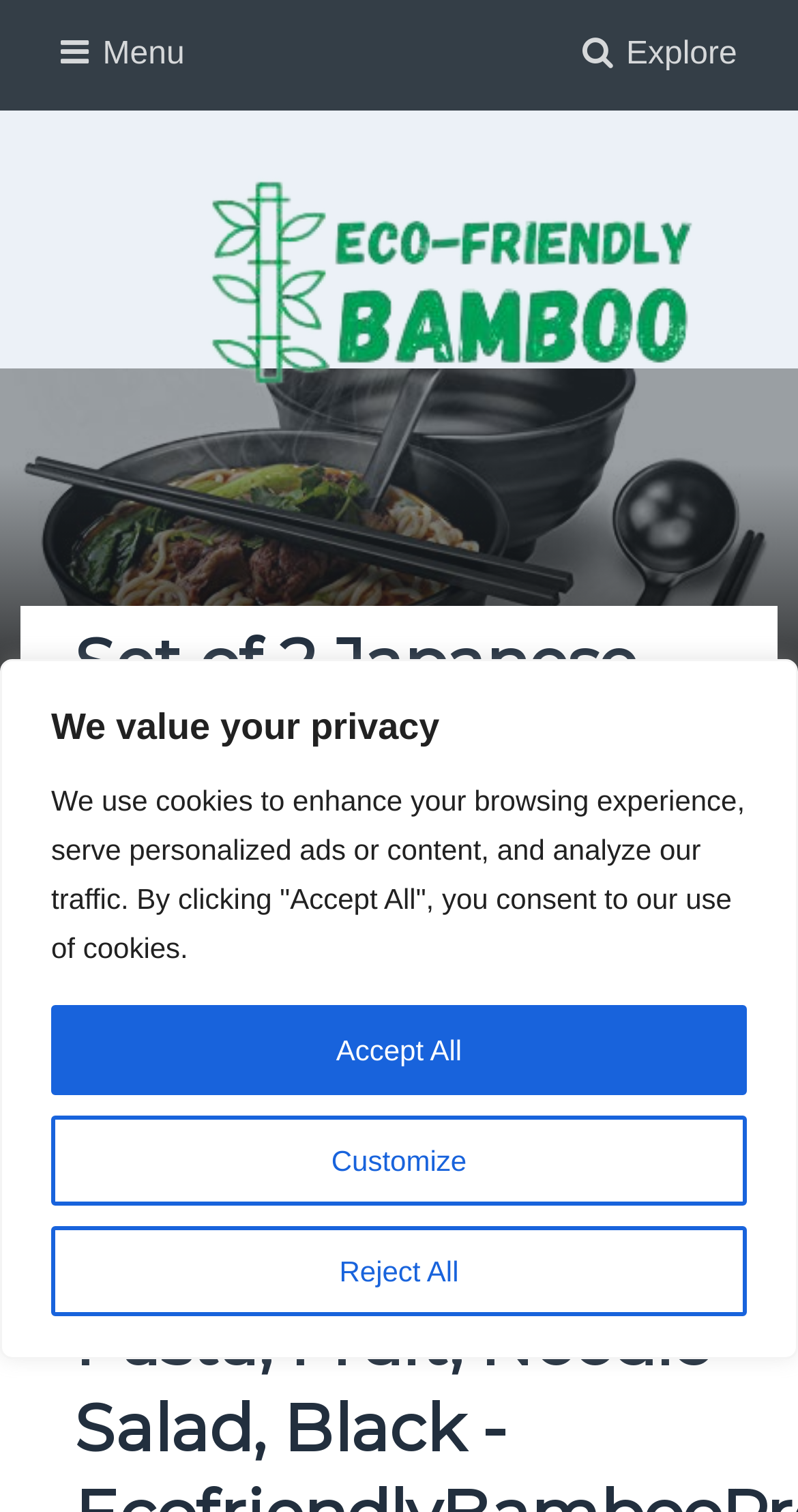Please determine the bounding box of the UI element that matches this description: 中文. The coordinates should be given as (top-left x, top-left y, bottom-right x, bottom-right y), with all values between 0 and 1.

None